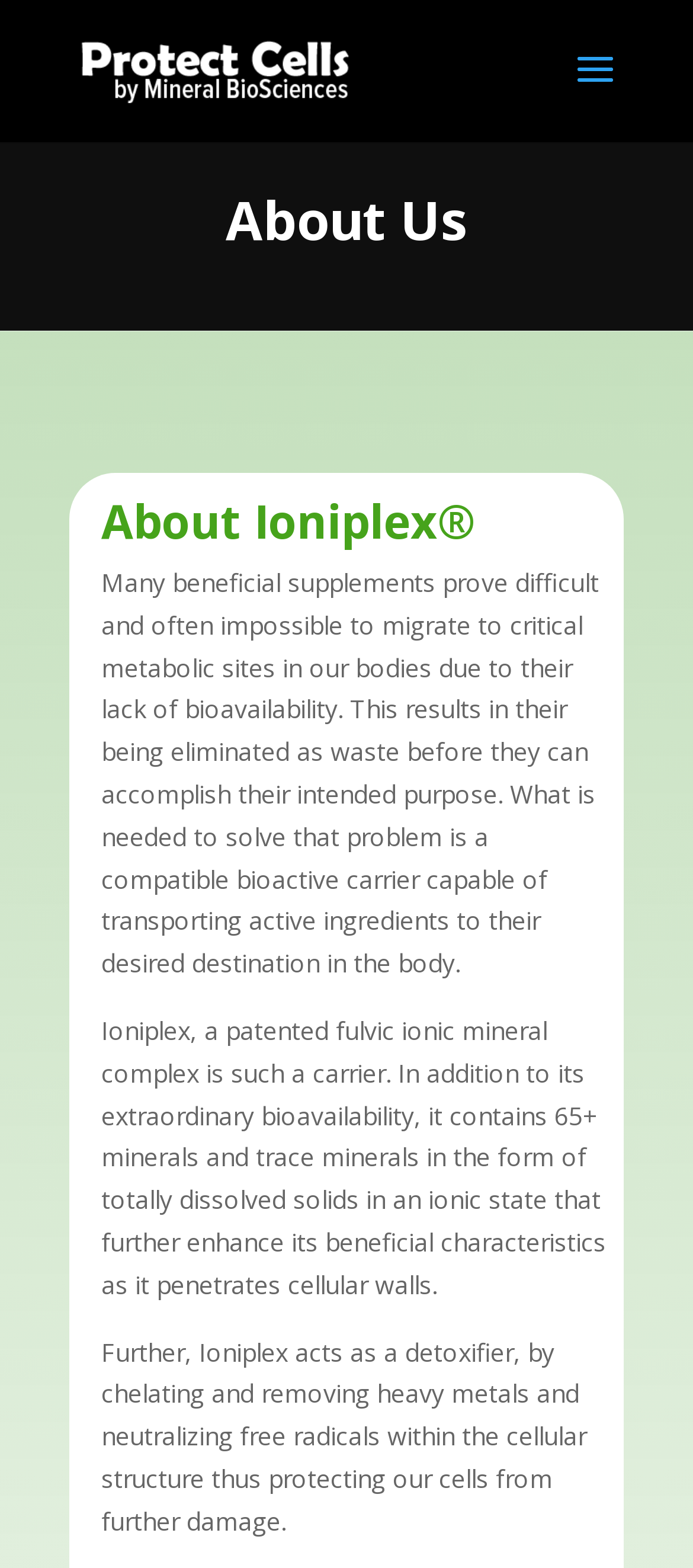Could you please study the image and provide a detailed answer to the question:
What is the main purpose of Ioniplex?

Based on the text, Ioniplex is a patented fulvic ionic mineral complex that acts as a bioactive carrier, capable of transporting active ingredients to their desired destination in the body, and it also has detoxifying properties.